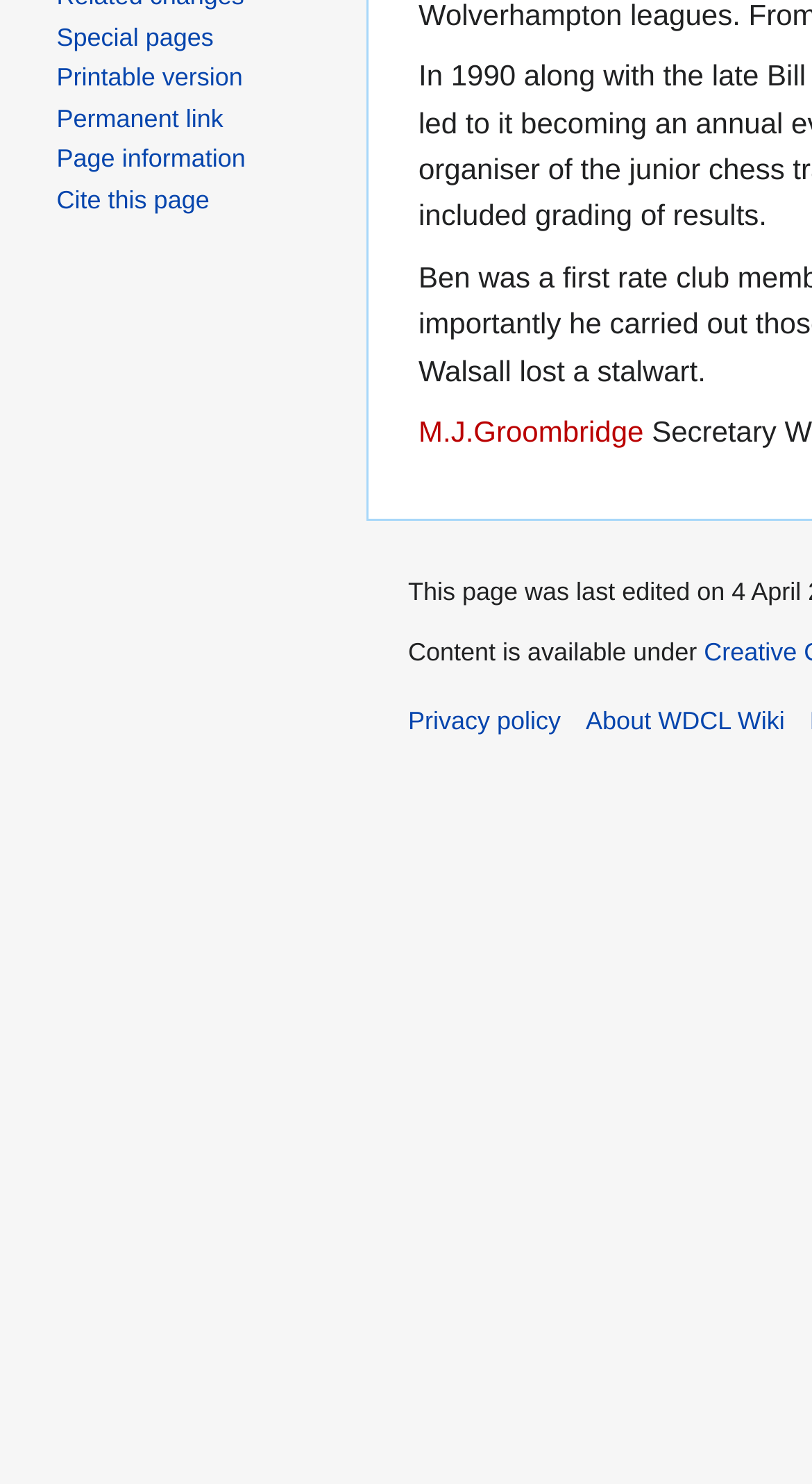Locate the UI element that matches the description Cite this page in the webpage screenshot. Return the bounding box coordinates in the format (top-left x, top-left y, bottom-right x, bottom-right y), with values ranging from 0 to 1.

[0.07, 0.124, 0.258, 0.144]